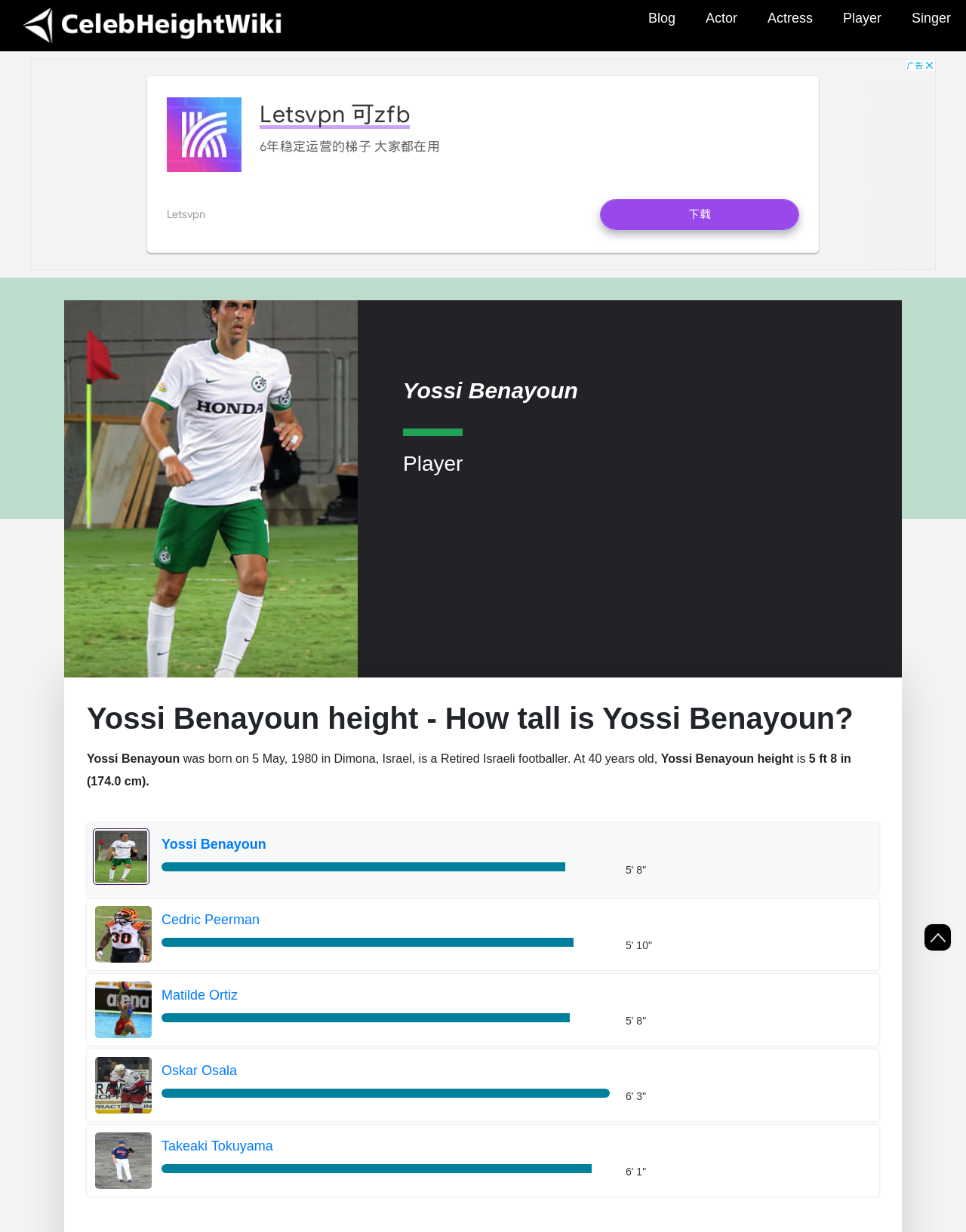Identify the bounding box of the UI component described as: "Player".

[0.417, 0.348, 0.479, 0.384]